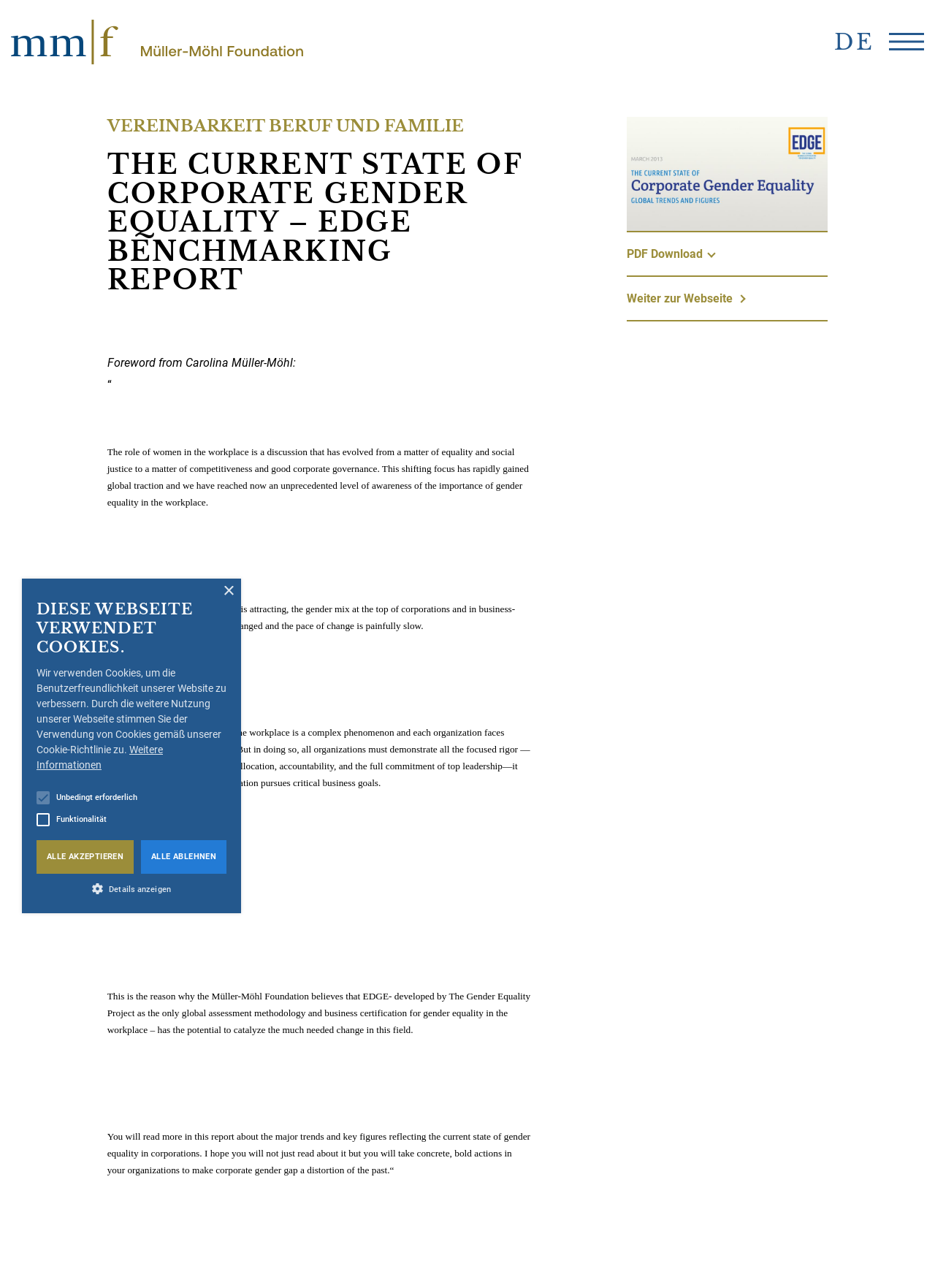With reference to the image, please provide a detailed answer to the following question: What is the role of functional cookies?

The role of functional cookies is explained in the cookie policy section, which states that functional cookies are used to store visitor information such as language, time zone, and extended content.